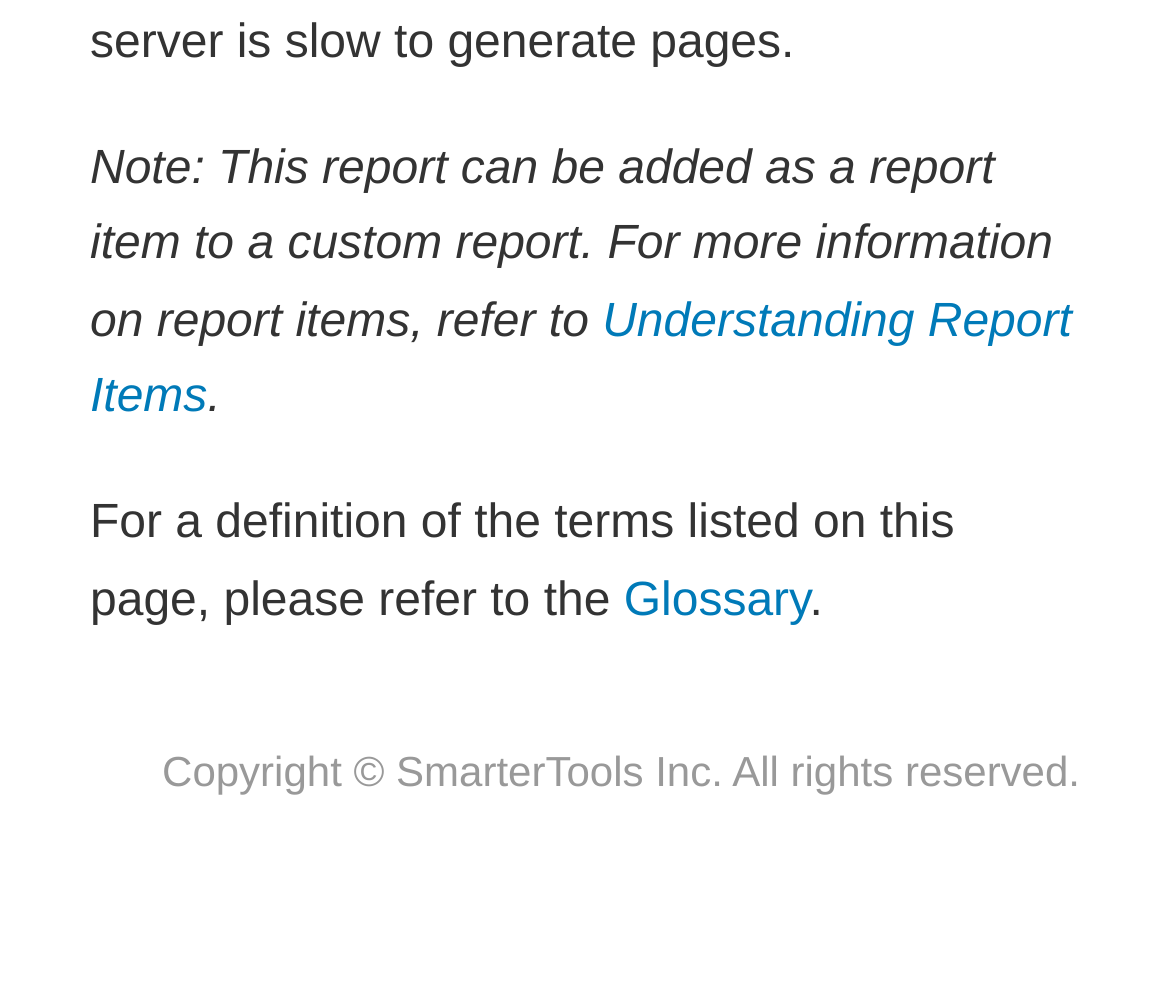Determine the bounding box coordinates for the HTML element described here: "Glossary".

[0.533, 0.577, 0.692, 0.628]